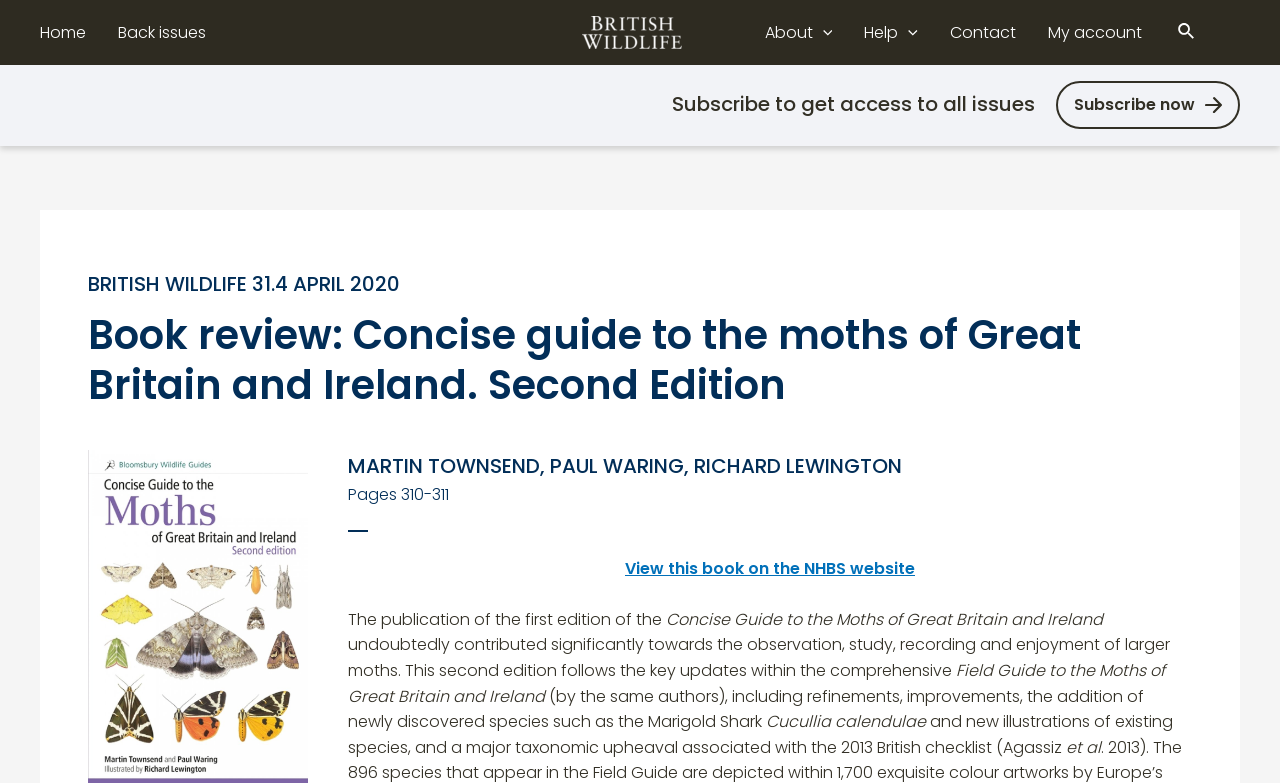How many pages does the book have?
Refer to the image and give a detailed answer to the query.

I found the answer by looking at the text 'Pages 310-311' which indicates the page range of the book review.